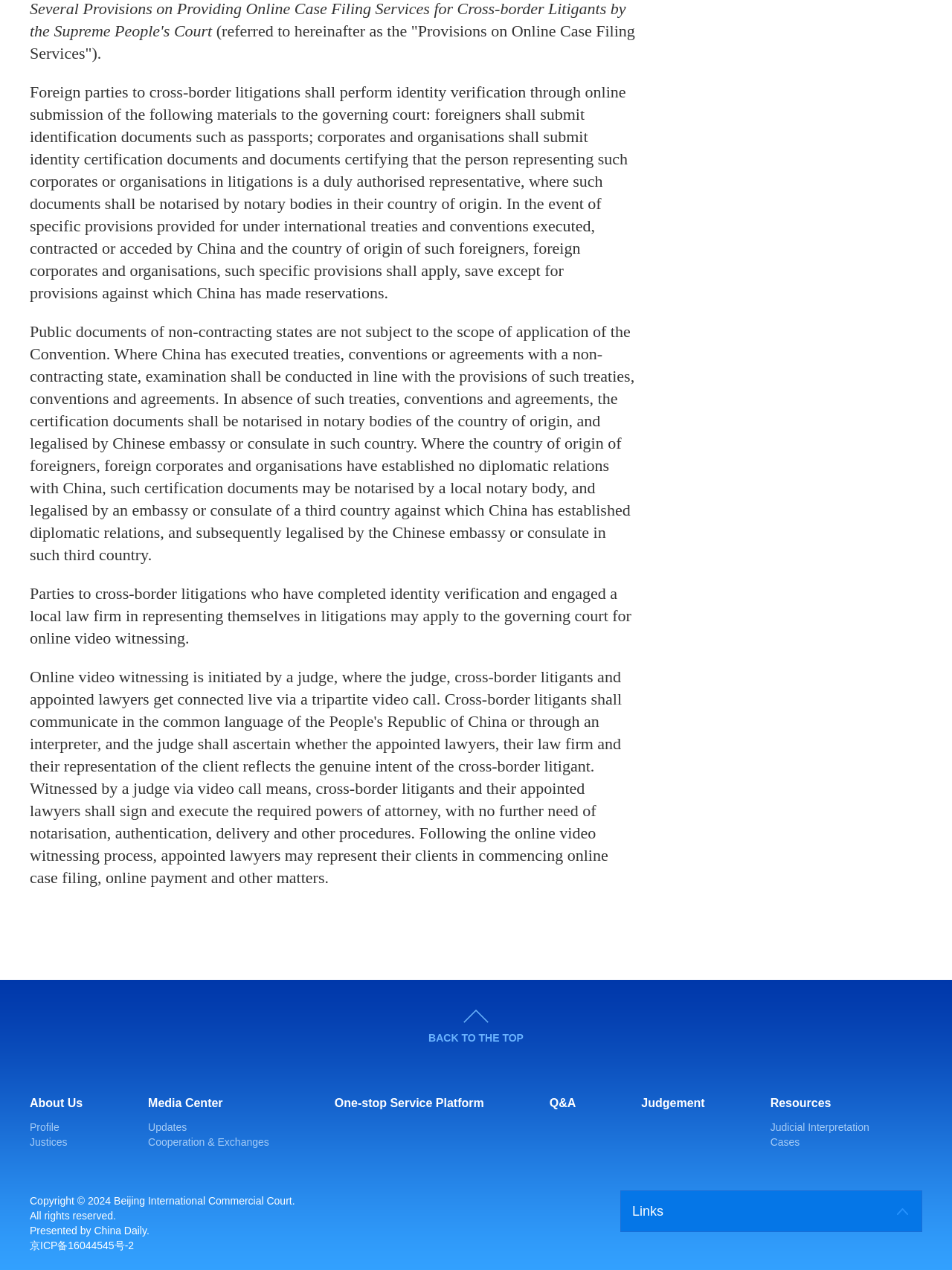Who presents the webpage?
Please give a detailed and thorough answer to the question, covering all relevant points.

The webpage is presented by China Daily, as indicated by the footer text 'Presented by China Daily'.